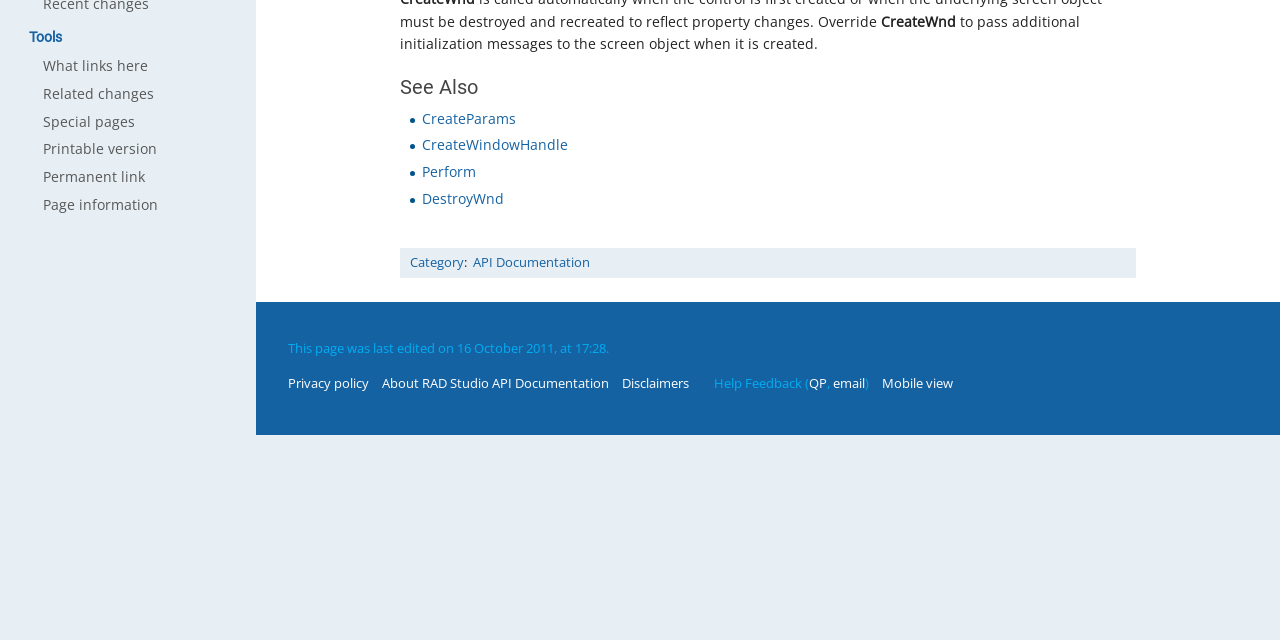Locate the bounding box of the UI element based on this description: "Special pages". Provide four float numbers between 0 and 1 as [left, top, right, bottom].

[0.034, 0.174, 0.106, 0.204]